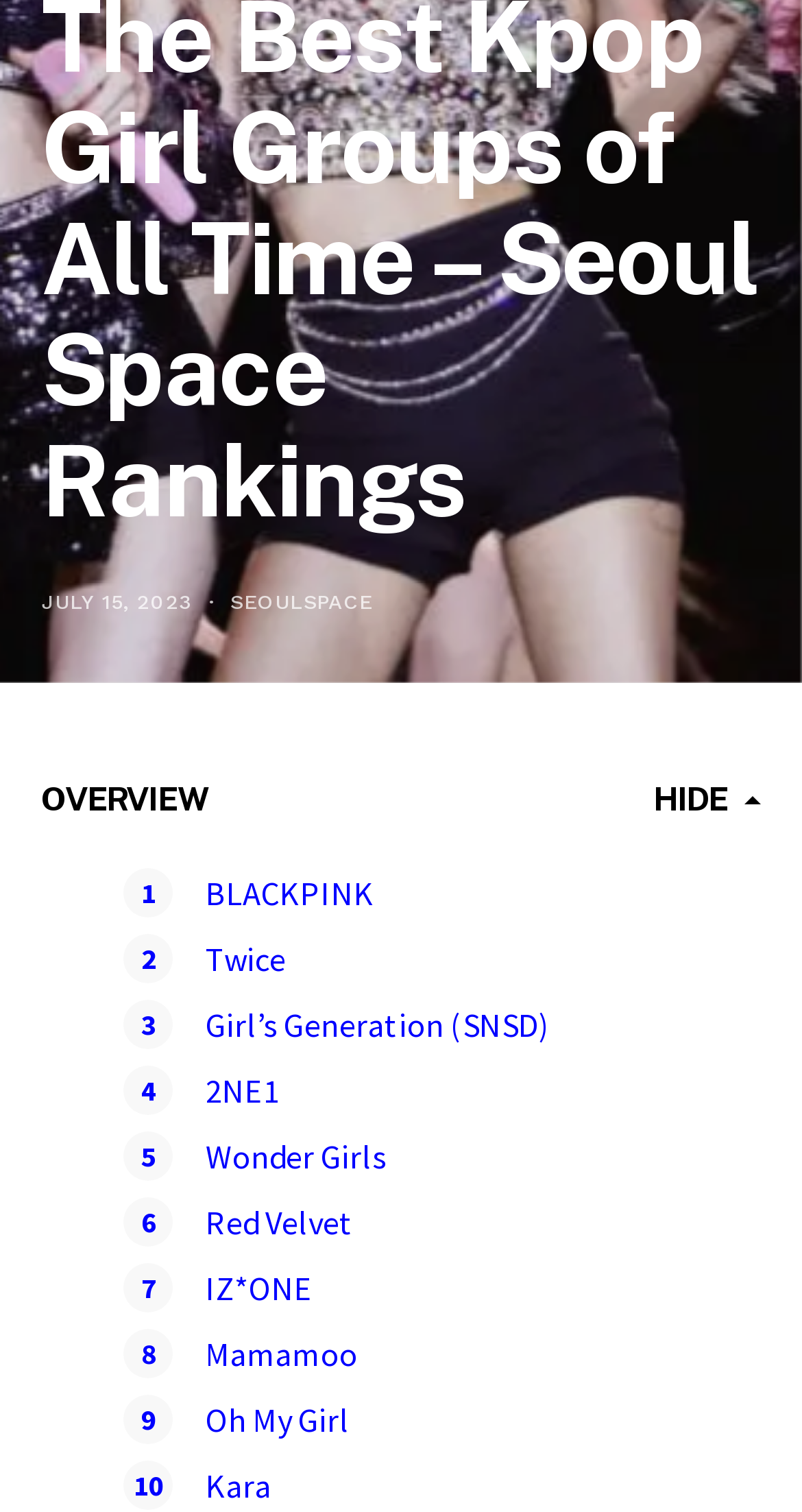Using the element description provided, determine the bounding box coordinates in the format (top-left x, top-left y, bottom-right x, bottom-right y). Ensure that all values are floating point numbers between 0 and 1. Element description: BLACKPINK

[0.256, 0.577, 0.474, 0.604]